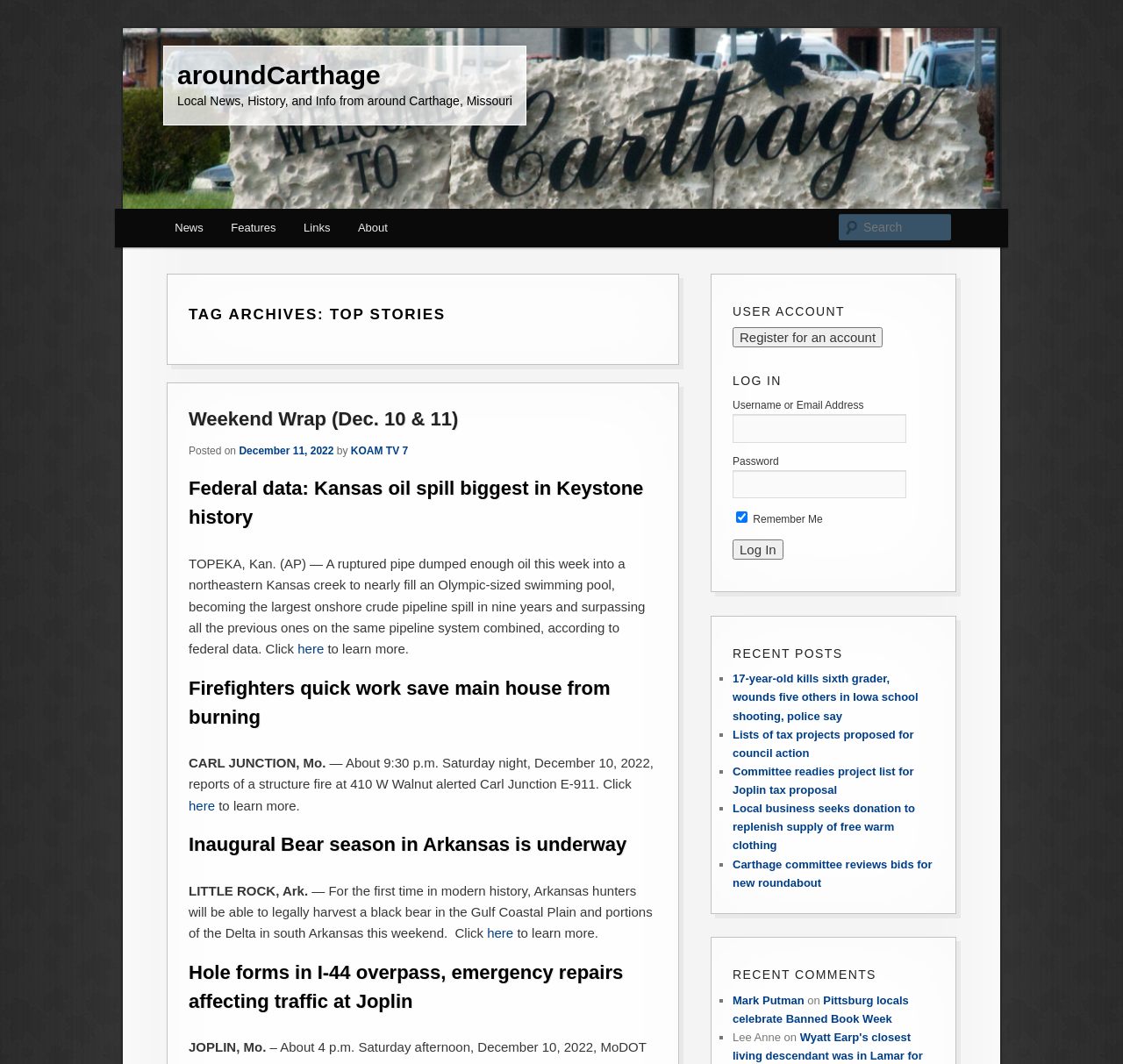Using details from the image, please answer the following question comprehensively:
How many recent comments are listed?

I counted the number of comments under the 'RECENT COMMENTS' heading, which are 2 comments, so there are 2 recent comments listed.